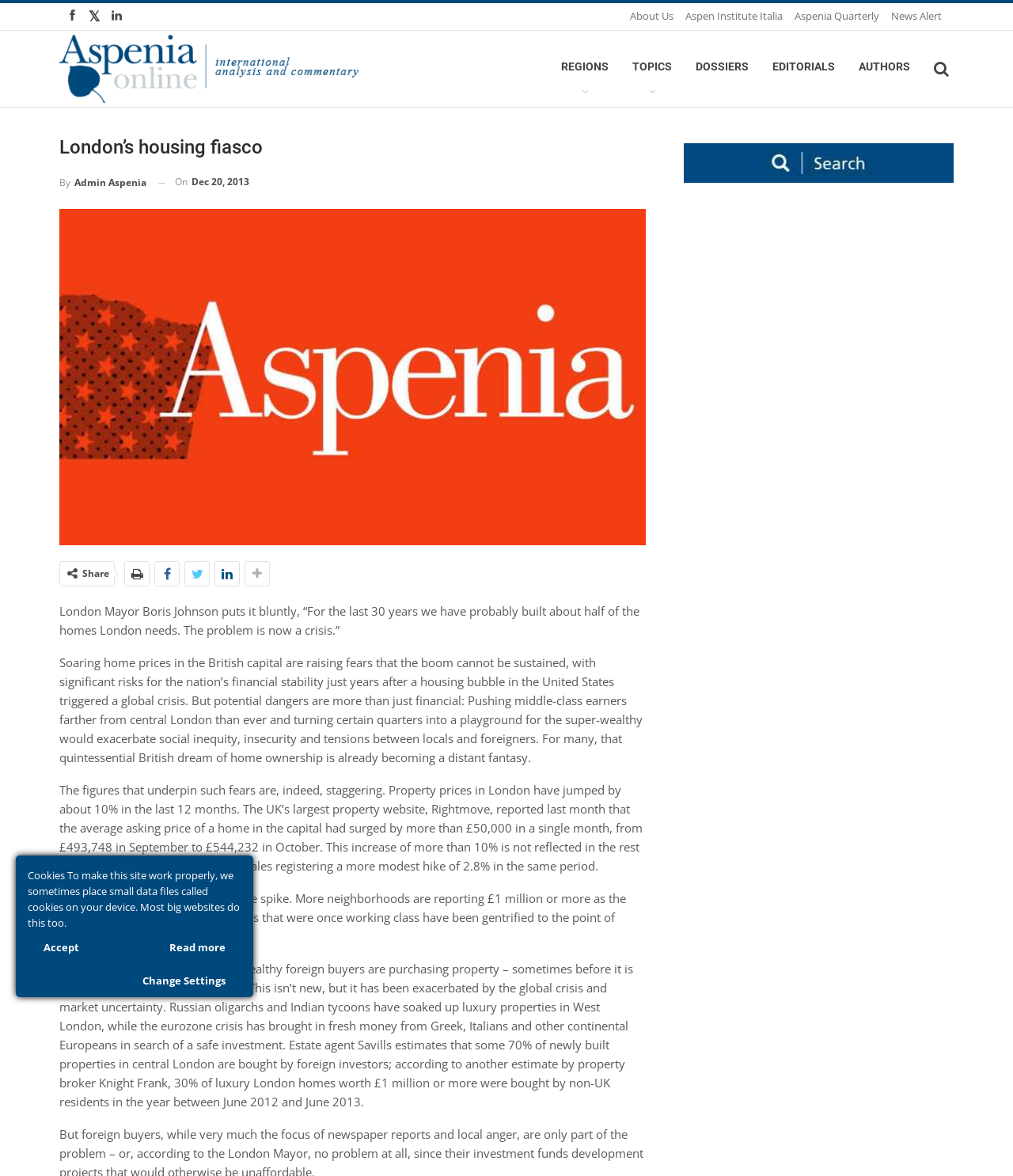Find the bounding box coordinates of the clickable area that will achieve the following instruction: "Read more by Admin Aspenia".

[0.059, 0.146, 0.145, 0.164]